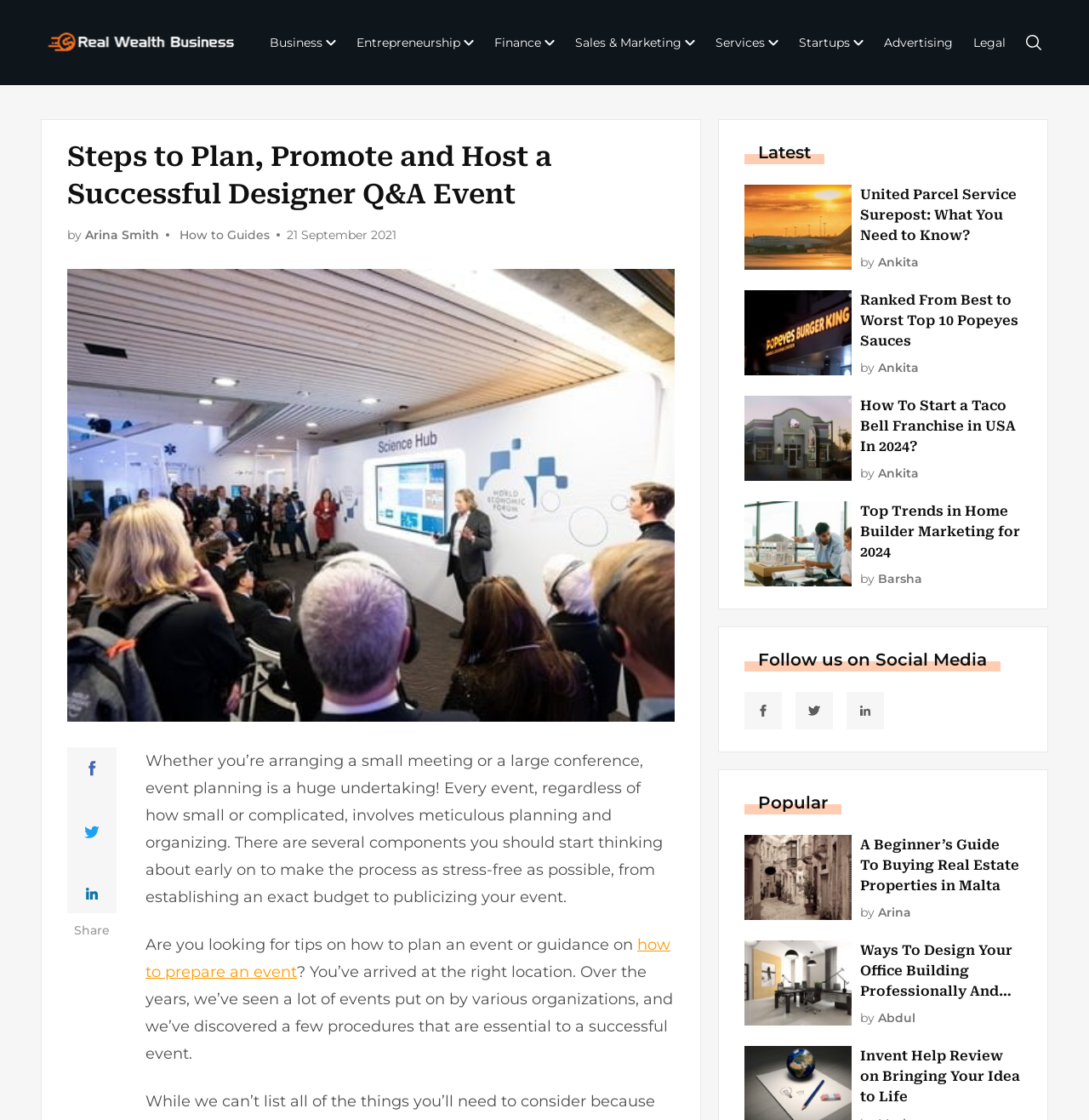Determine the bounding box coordinates of the target area to click to execute the following instruction: "Click on the 'Business' link."

[0.241, 0.024, 0.315, 0.052]